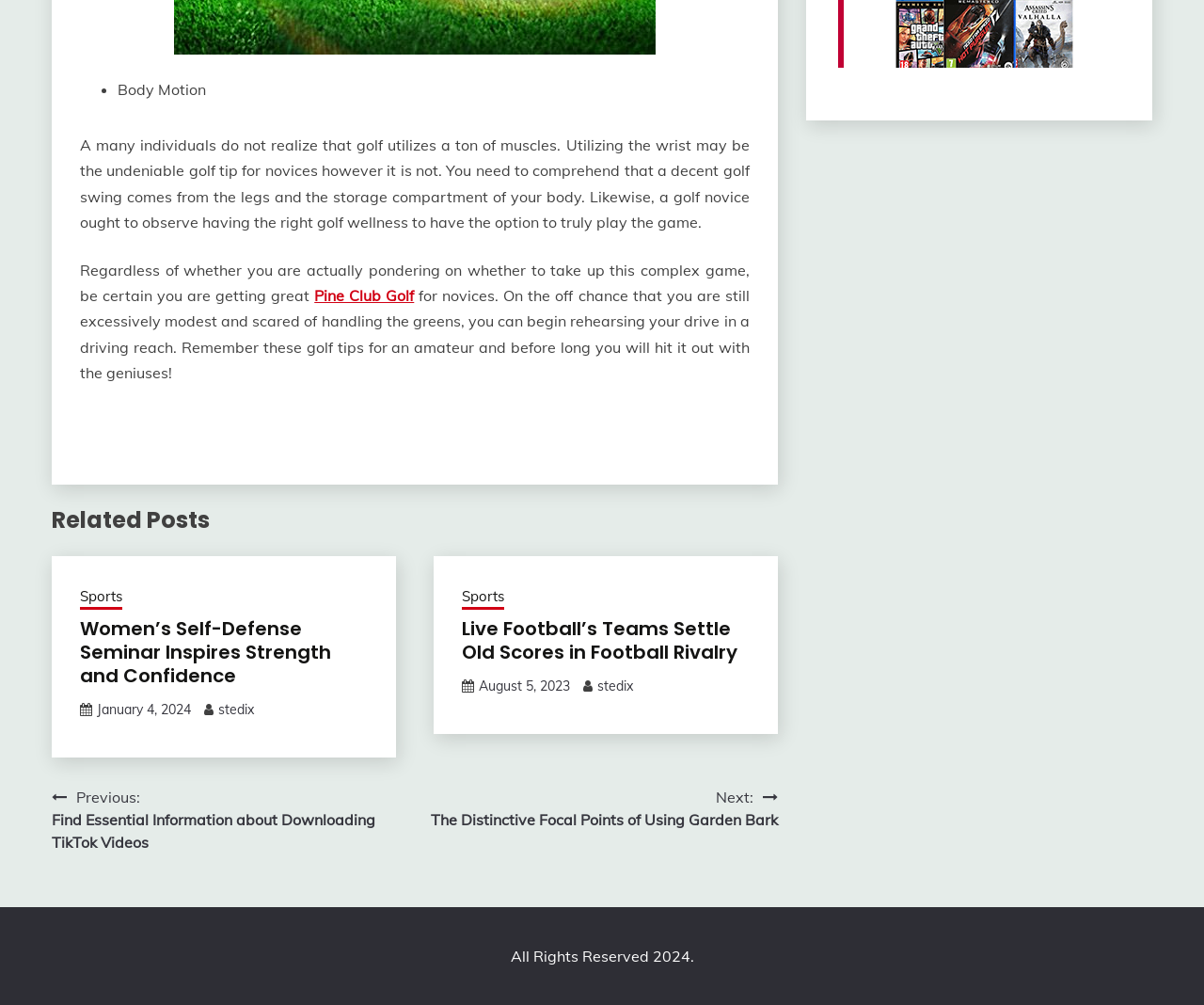What is the purpose of the 'Related Posts' section? Please answer the question using a single word or phrase based on the image.

To show related articles